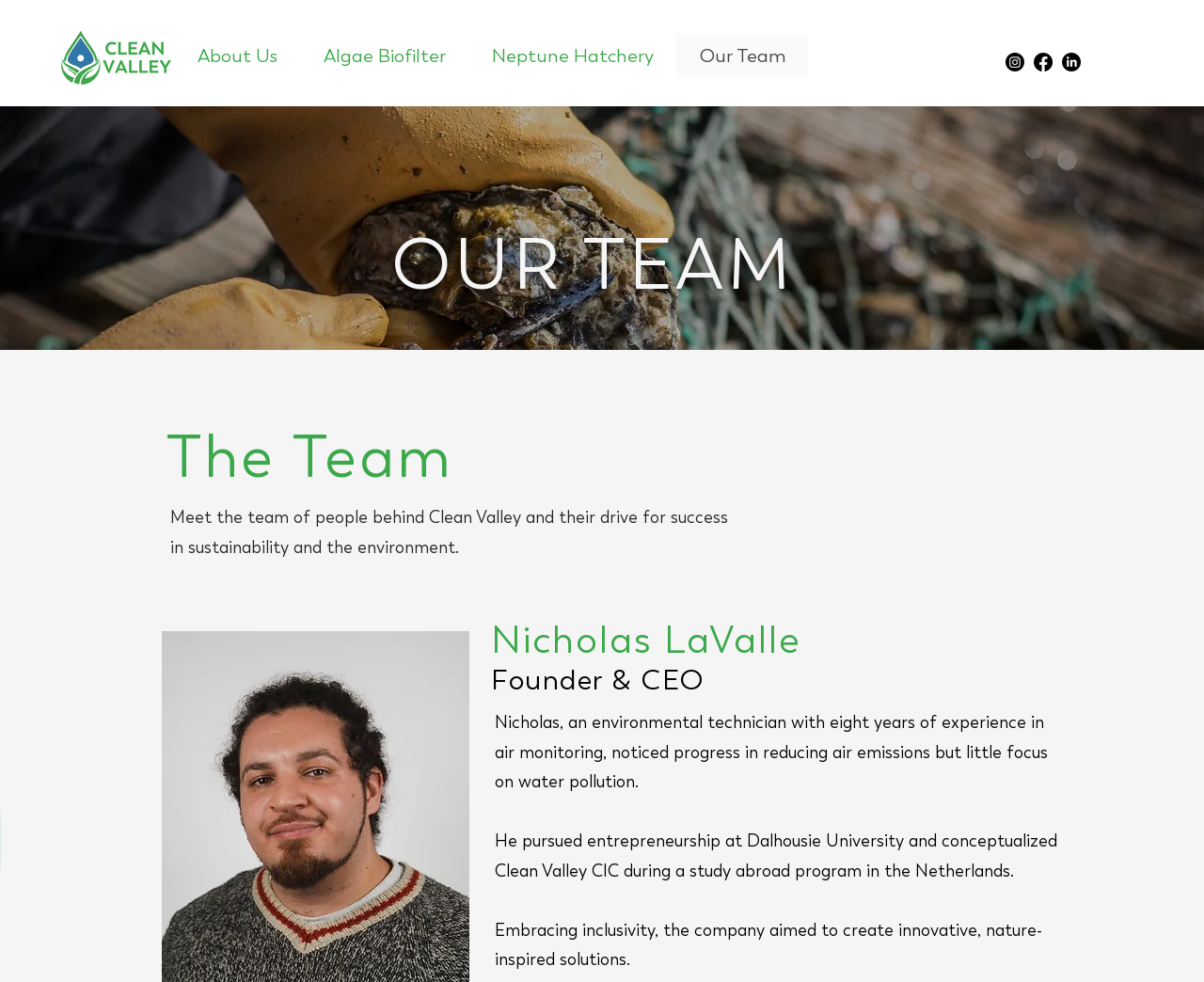Illustrate the webpage with a detailed description.

The webpage is about the "Our Team" section of Clean Valley, a company focused on sustainability and the environment. At the top left corner, there is a horizontal logo of Clean Valley. Below the logo, there is a navigation bar with four links: "About Us", "Algae Biofilter", "Neptune Hatchery", and "Our Team", which is currently focused.

On the top right corner, there is a social bar with three links: "Instagram", "facebook", and "linkedin", each accompanied by its respective icon.

The main content of the page is divided into two sections. The first section has a heading "OUR TEAM" and a subheading "The Team". Below the subheading, there is a paragraph of text that introduces the team behind Clean Valley and their drive for success in sustainability and the environment.

The second section is about a team member, Nicholas, an environmental technician with eight years of experience in air monitoring. There are three paragraphs of text that describe Nicholas' background, his pursuit of entrepreneurship, and the company's aim to create innovative, nature-inspired solutions.